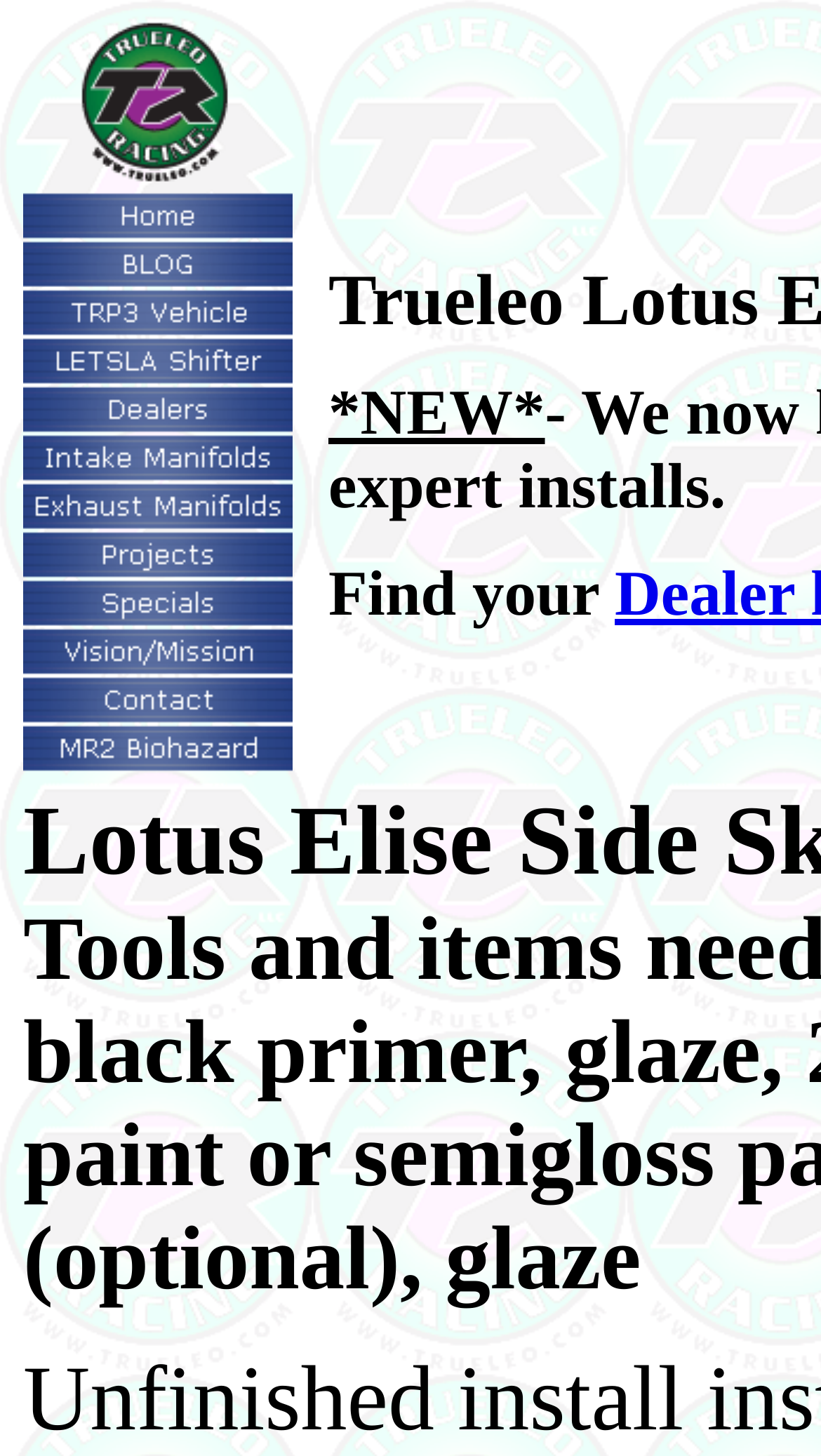Provide a brief response to the question using a single word or phrase: 
How many menu items are there?

13